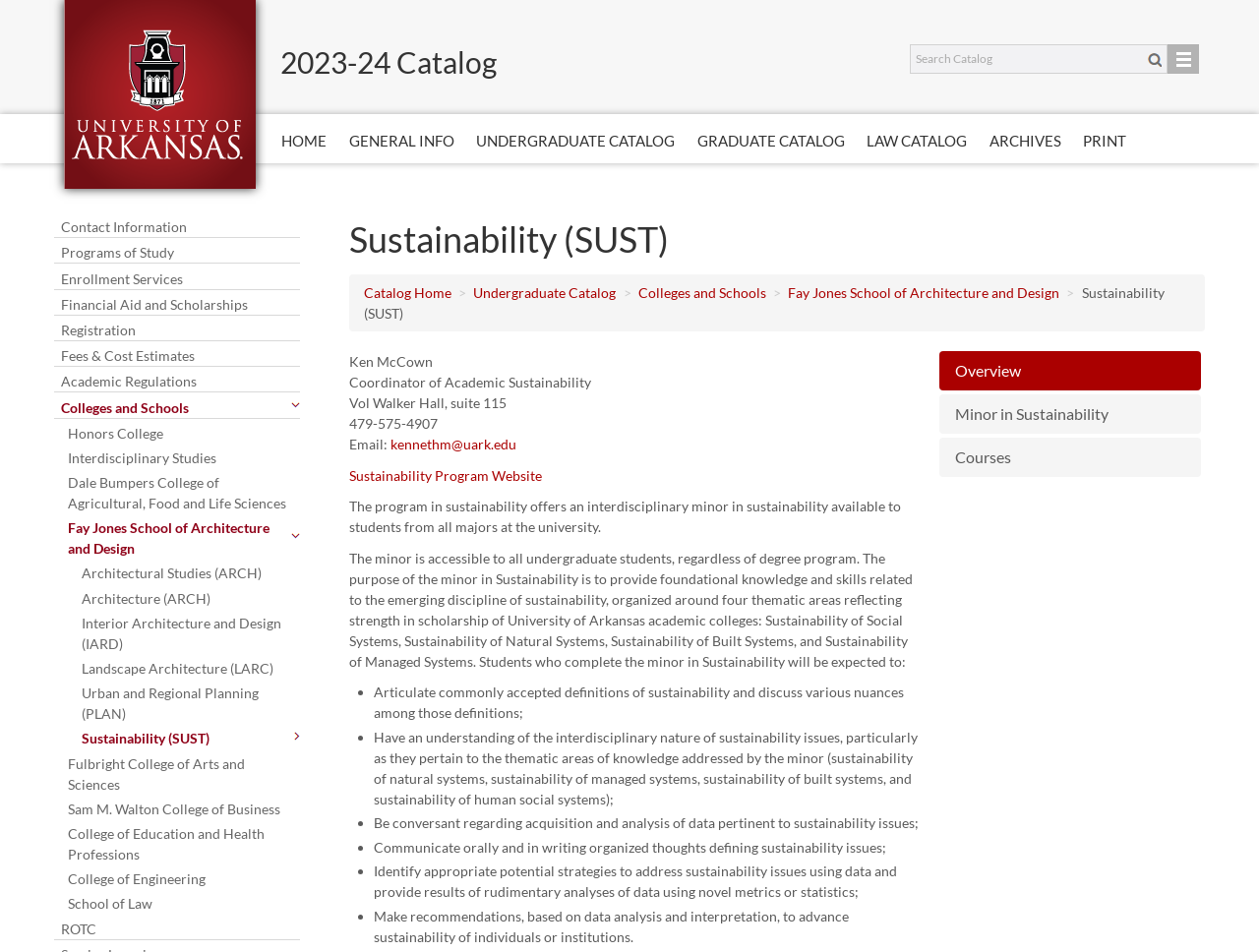Please find the bounding box coordinates (top-left x, top-left y, bottom-right x, bottom-right y) in the screenshot for the UI element described as follows: Fees &​ Cost Estimates

[0.043, 0.358, 0.239, 0.385]